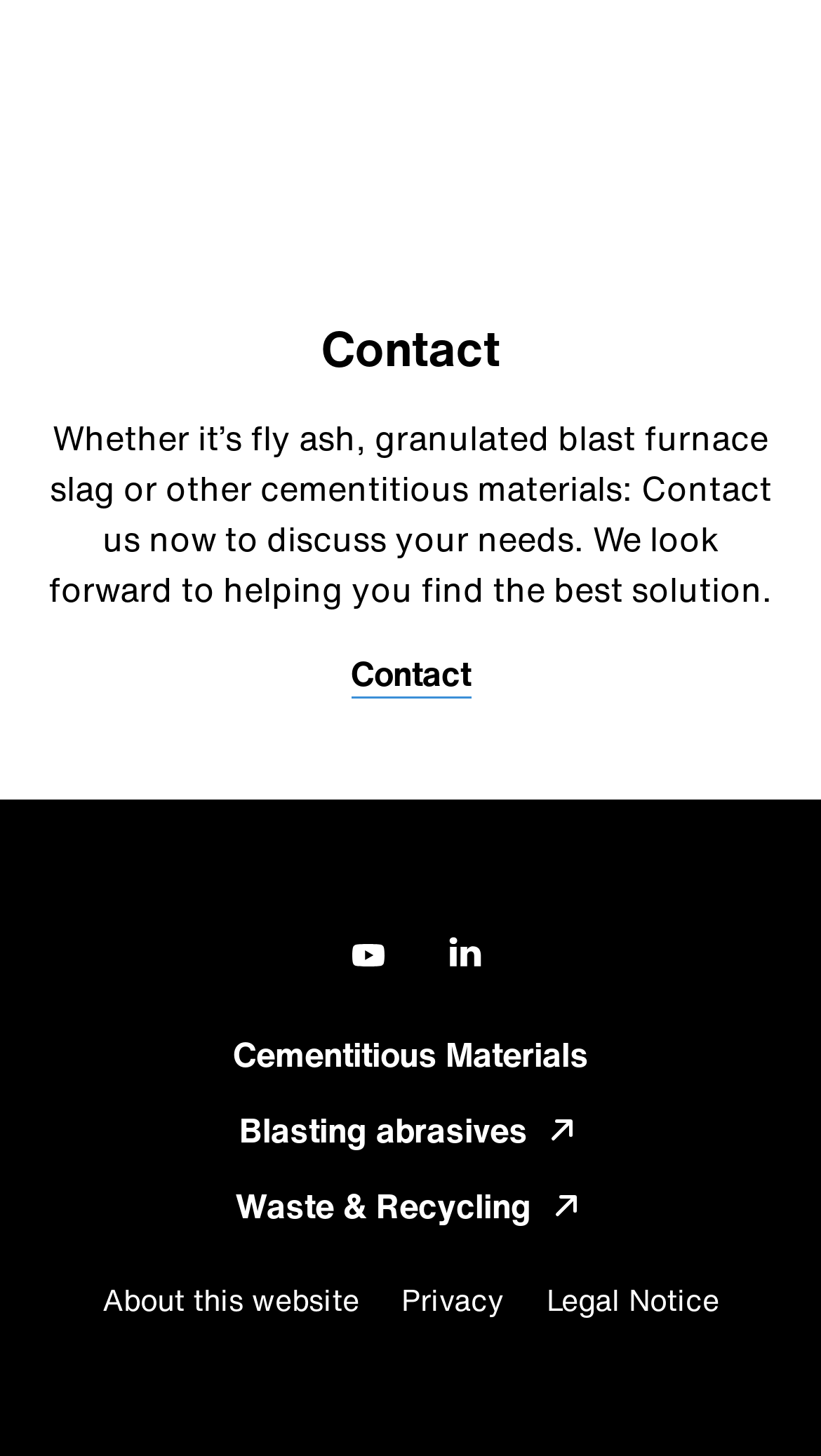Using the format (top-left x, top-left y, bottom-right x, bottom-right y), provide the bounding box coordinates for the described UI element. All values should be floating point numbers between 0 and 1: Legal Notice

[0.665, 0.877, 0.876, 0.908]